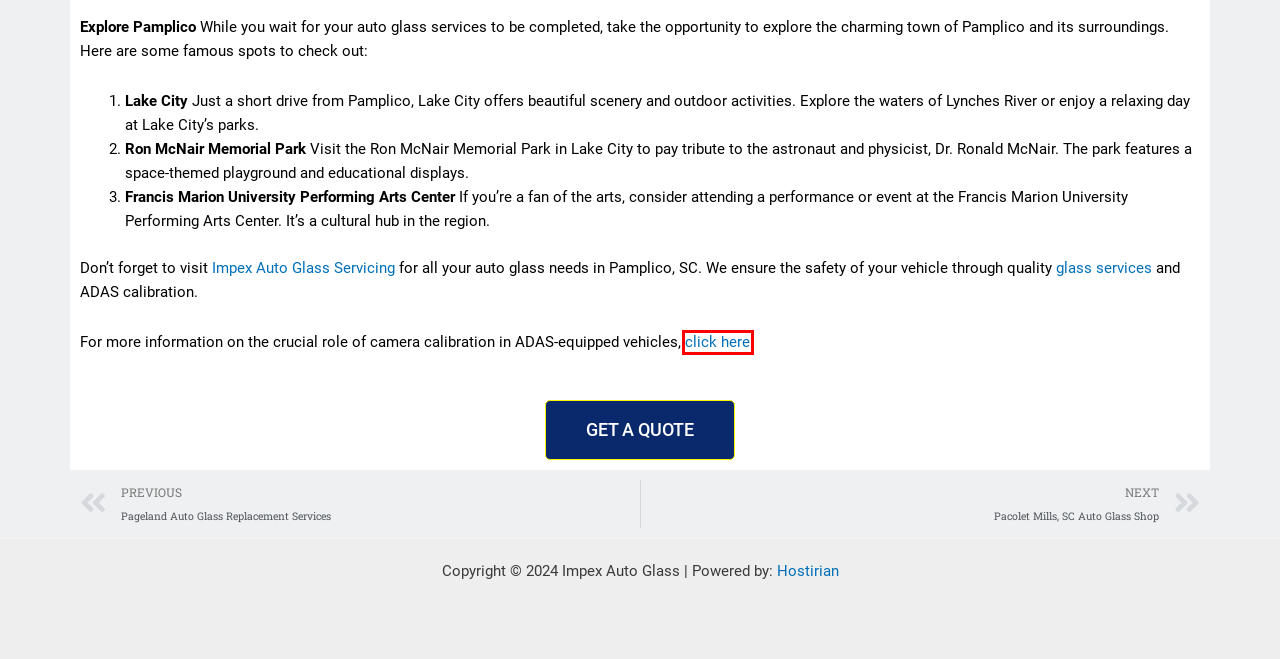A screenshot of a webpage is given with a red bounding box around a UI element. Choose the description that best matches the new webpage shown after clicking the element within the red bounding box. Here are the candidates:
A. Pacolet Mills, SC Auto Glass Shop - Impex Auto Glass
B. Auto Glass Service in Henderson, NC - Impex Auto Glass
C. Crucial Role of Camera Calibration in ADAS-Equipped Vehicles
D. Home - Impex Auto Glass
E. Hostirian | A Rivercity Internet Group Company
F. Superior Windshield Replacement in Oak Ridge, NC - Impex Auto Glass
G. Pageland Auto Glass Replacement Services - Impex Auto Glass
H. Windshield Replacement in Raleigh, NC - Impex Auto Glass

C